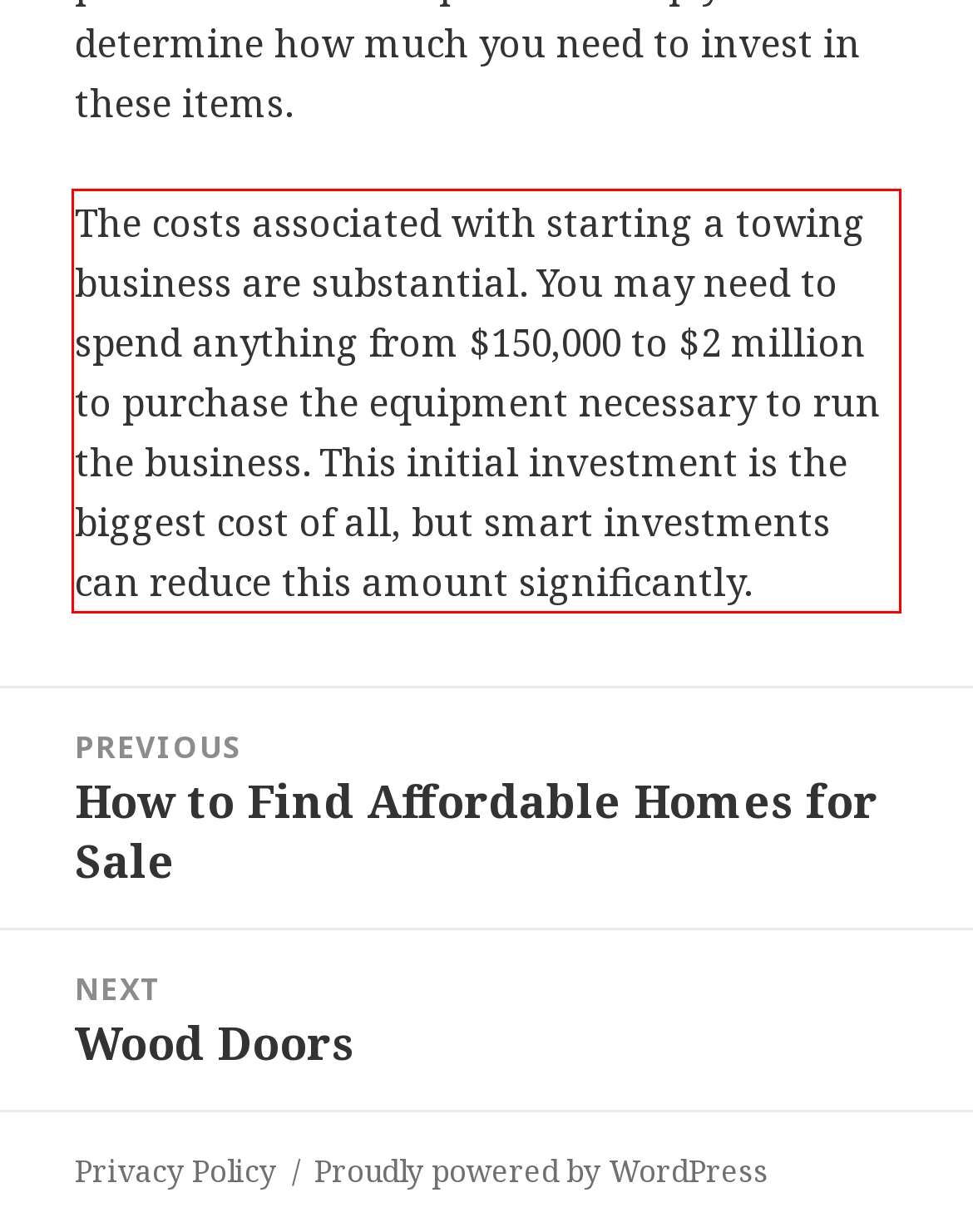Please extract the text content within the red bounding box on the webpage screenshot using OCR.

The costs associated with starting a towing business are substantial. You may need to spend anything from $150,000 to $2 million to purchase the equipment necessary to run the business. This initial investment is the biggest cost of all, but smart investments can reduce this amount significantly.